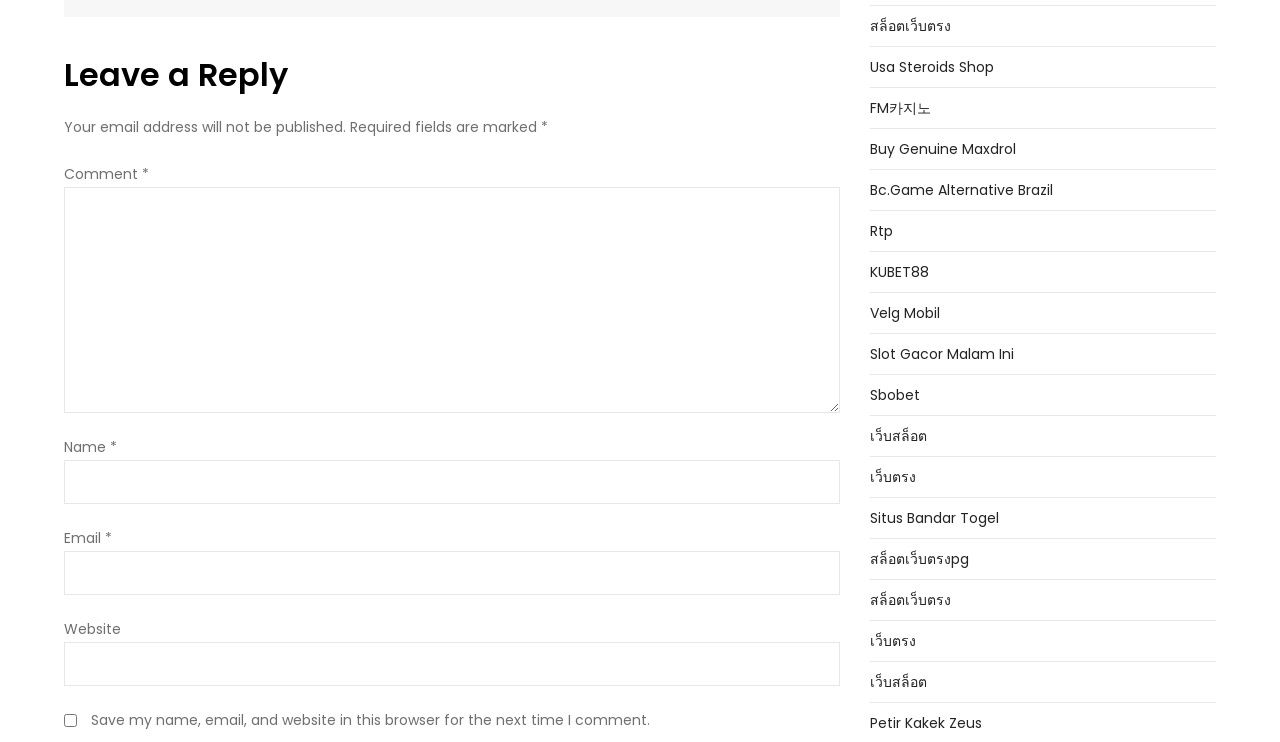Locate the bounding box of the UI element described in the following text: "velg mobil".

[0.68, 0.404, 0.735, 0.439]